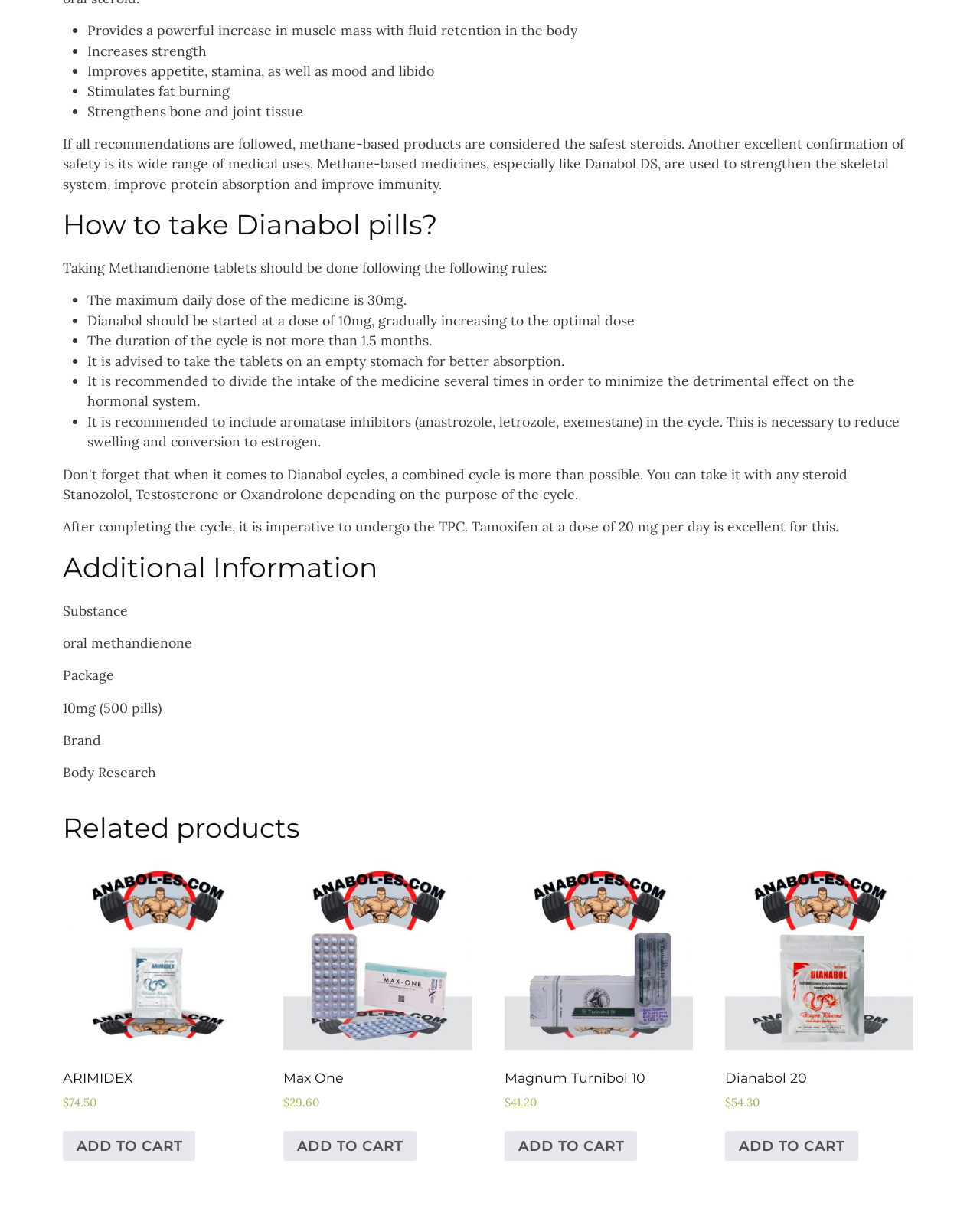Provide a short, one-word or phrase answer to the question below:
What is the brand of the 10mg Dianabol pills?

Body Research